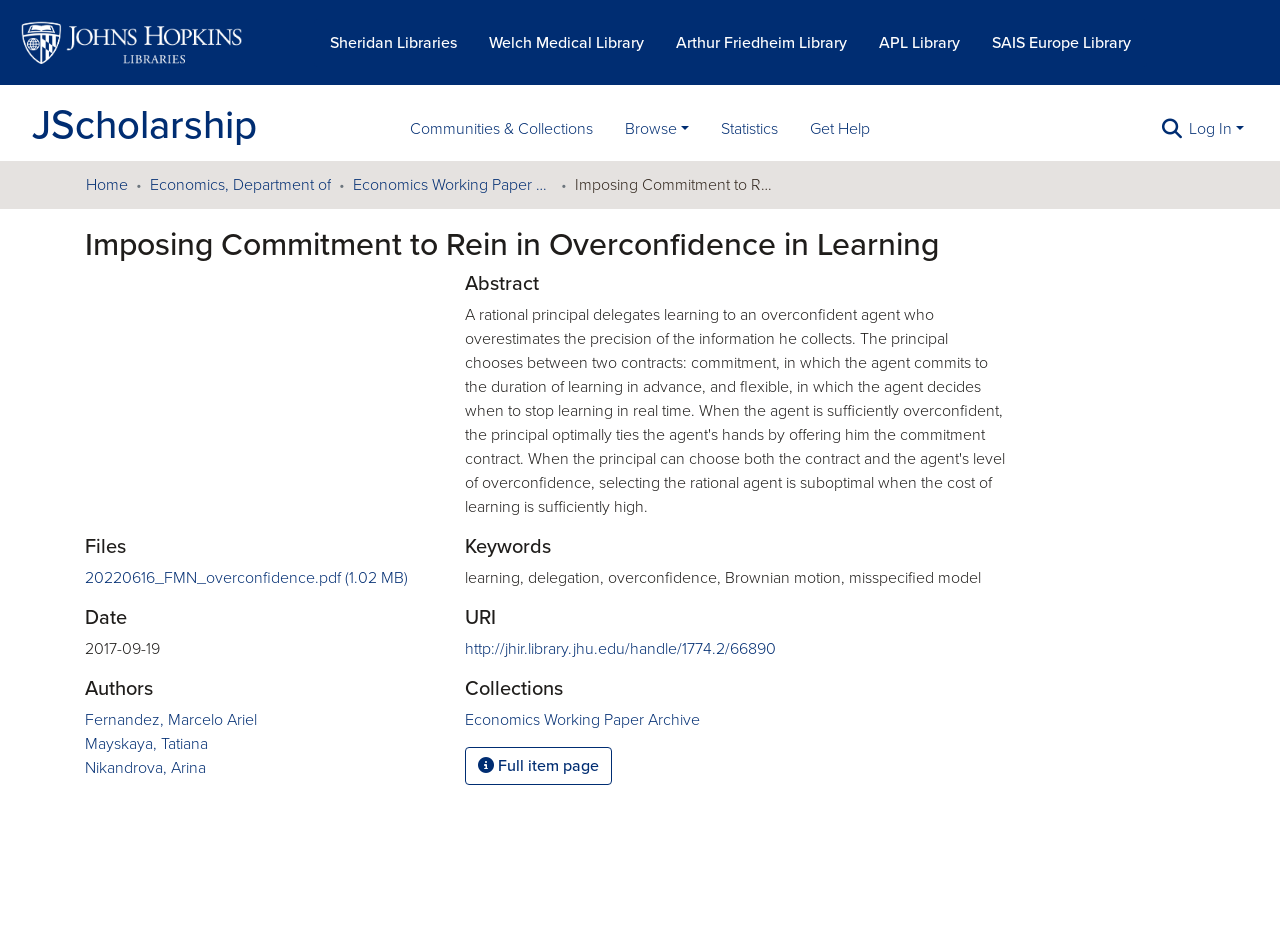Look at the image and give a detailed response to the following question: What is the size of the downloadable file?

I found the answer by looking at the 'Files' section, where I saw a link to download a file with the size '1.02 MB'.